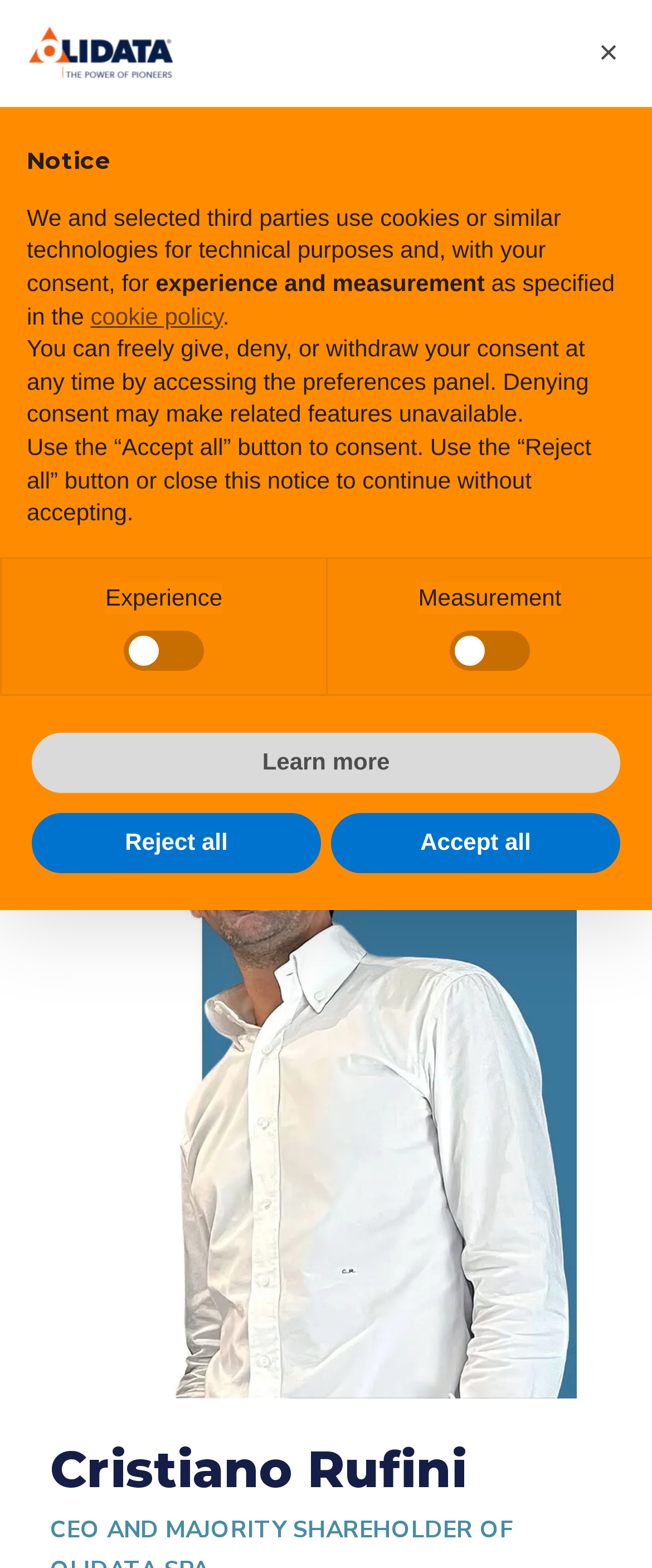Please identify the bounding box coordinates of the clickable element to fulfill the following instruction: "Switch to Italian language". The coordinates should be four float numbers between 0 and 1, i.e., [left, top, right, bottom].

[0.736, 0.011, 0.823, 0.048]